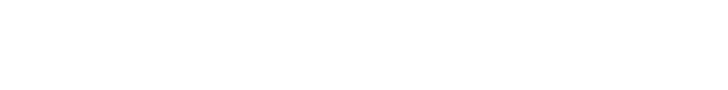Respond to the following query with just one word or a short phrase: 
What is the purpose of the article?

Guide readers